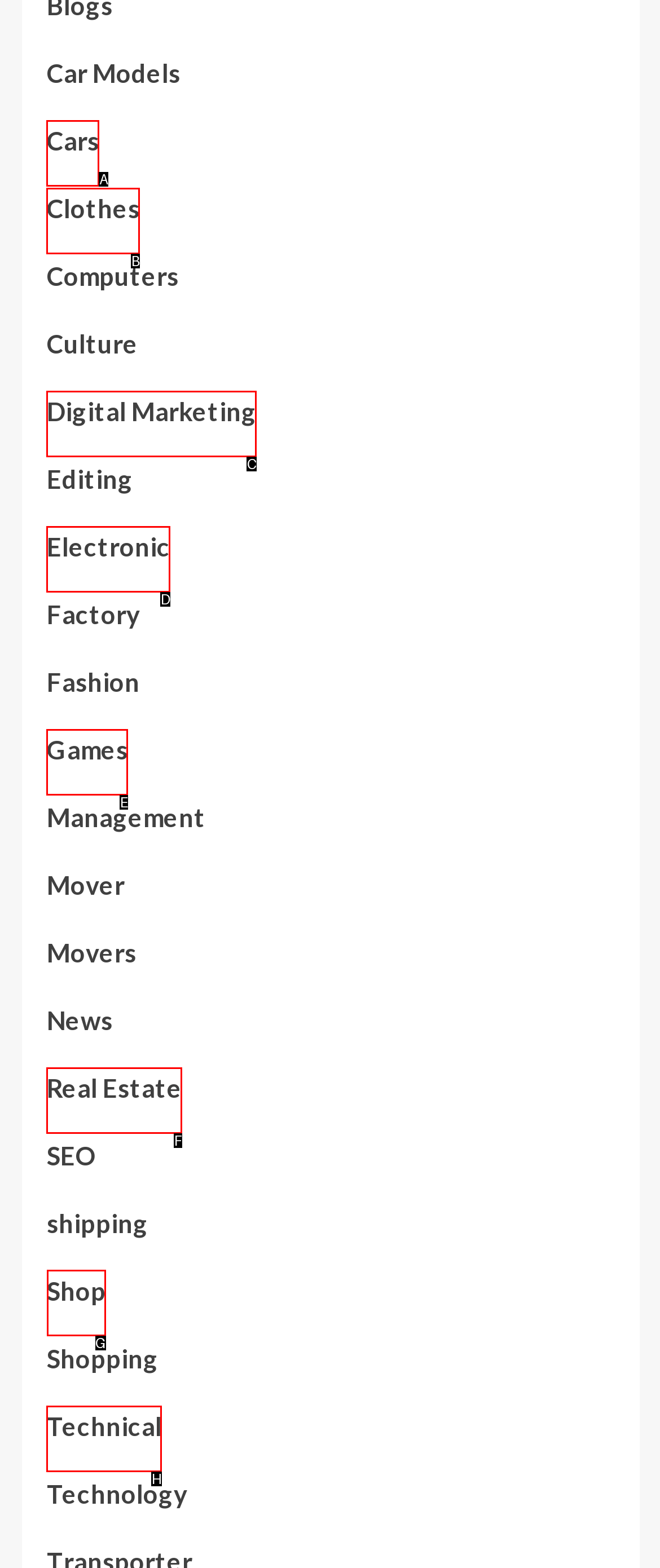Find the HTML element to click in order to complete this task: Shop online
Answer with the letter of the correct option.

G